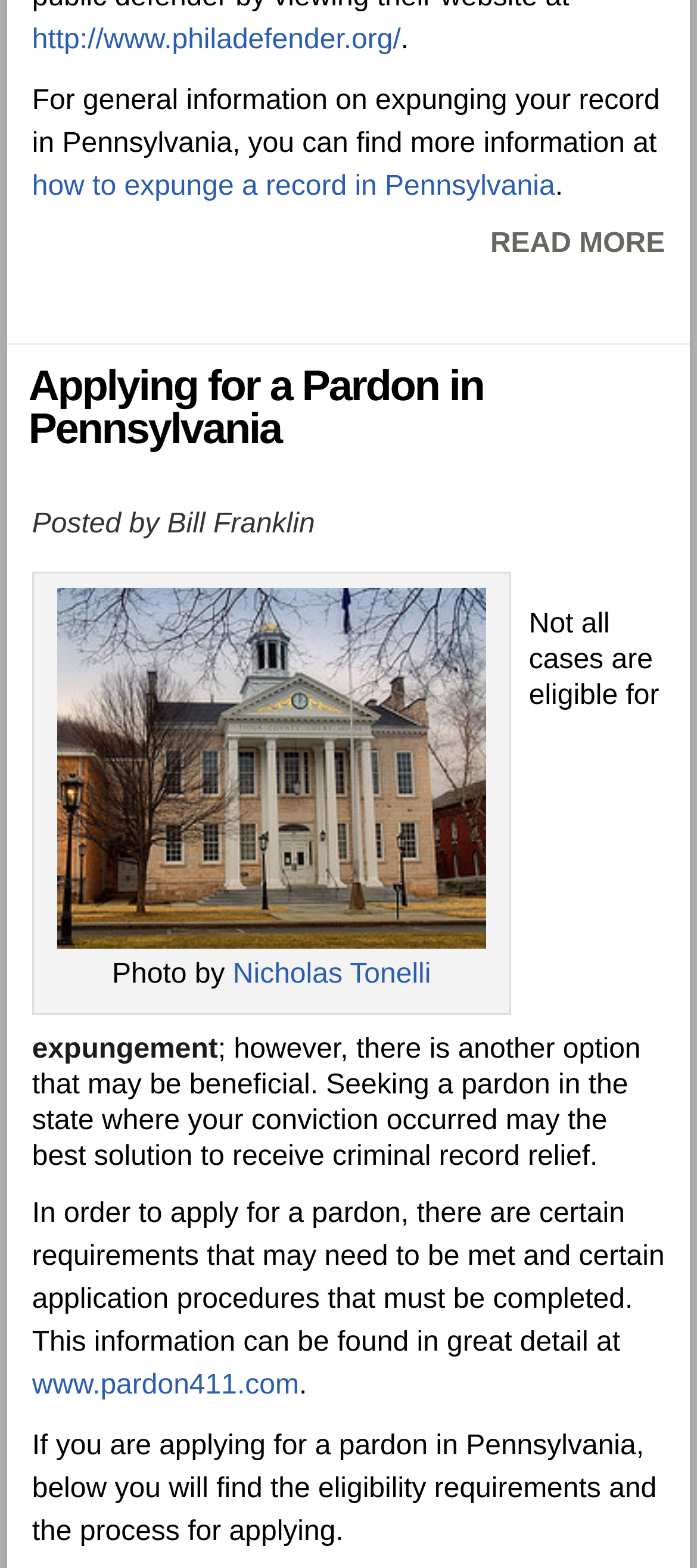Highlight the bounding box coordinates of the region I should click on to meet the following instruction: "read more about expunging a record in Pennsylvania".

[0.046, 0.109, 0.796, 0.128]